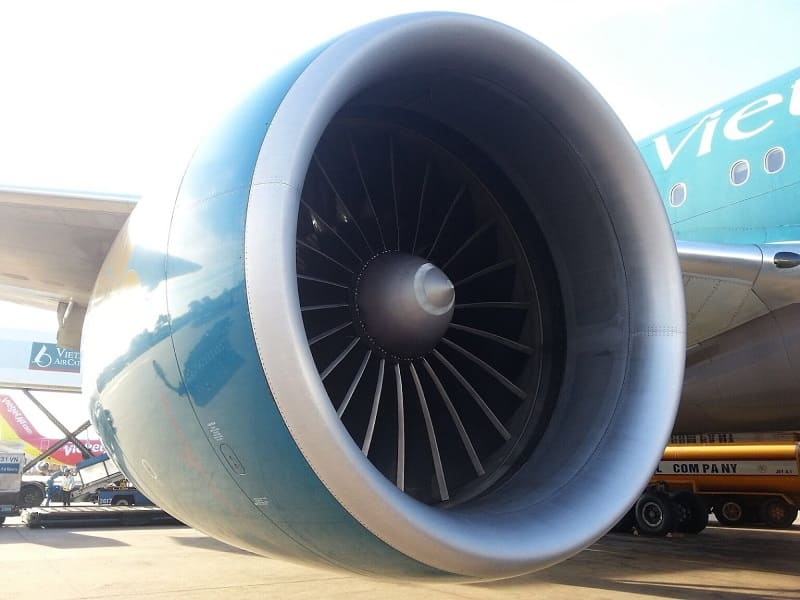What is the maximum speed of the Boeing 777?
Can you provide an in-depth and detailed response to the question?

According to the caption, the Boeing 777 is capable of achieving speeds of up to 945 km/h, making it a favorite among aviation enthusiasts.